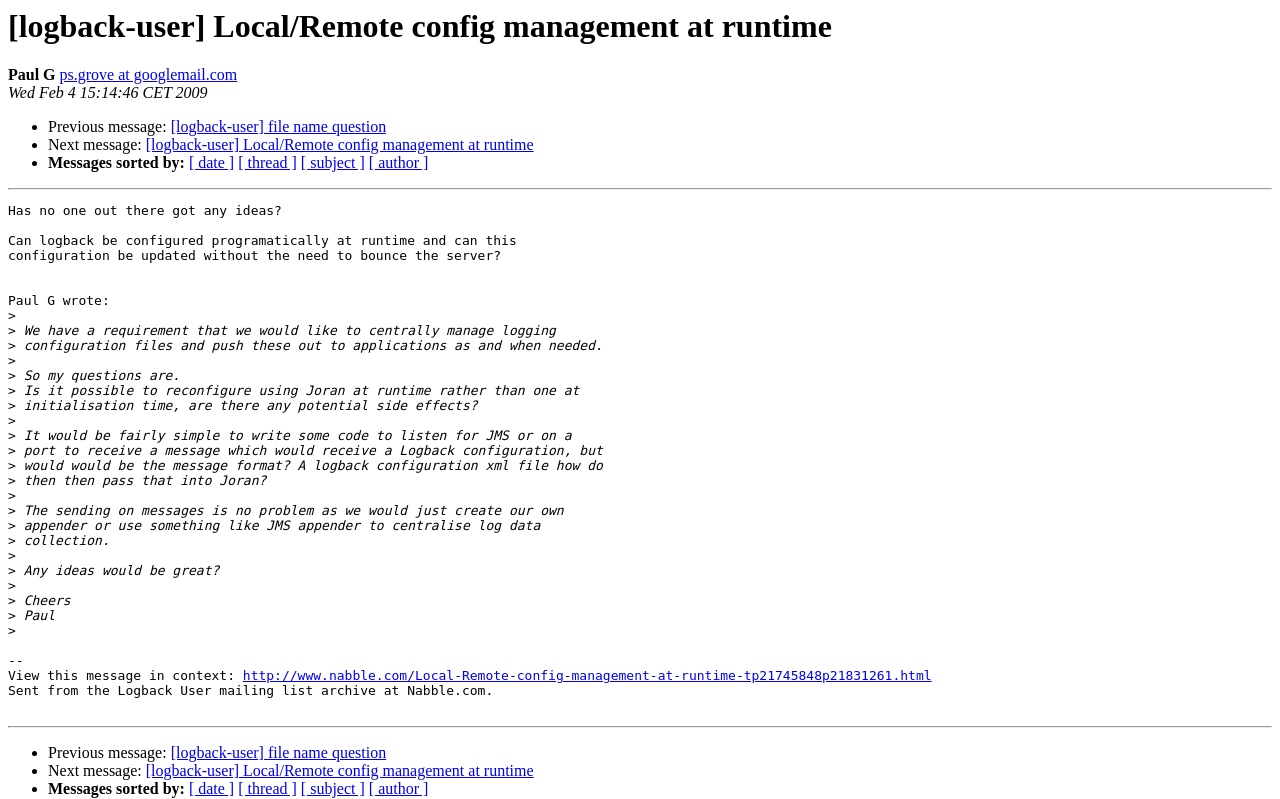Identify the bounding box coordinates of the clickable region necessary to fulfill the following instruction: "View message in context". The bounding box coordinates should be four float numbers between 0 and 1, i.e., [left, top, right, bottom].

[0.19, 0.837, 0.728, 0.855]